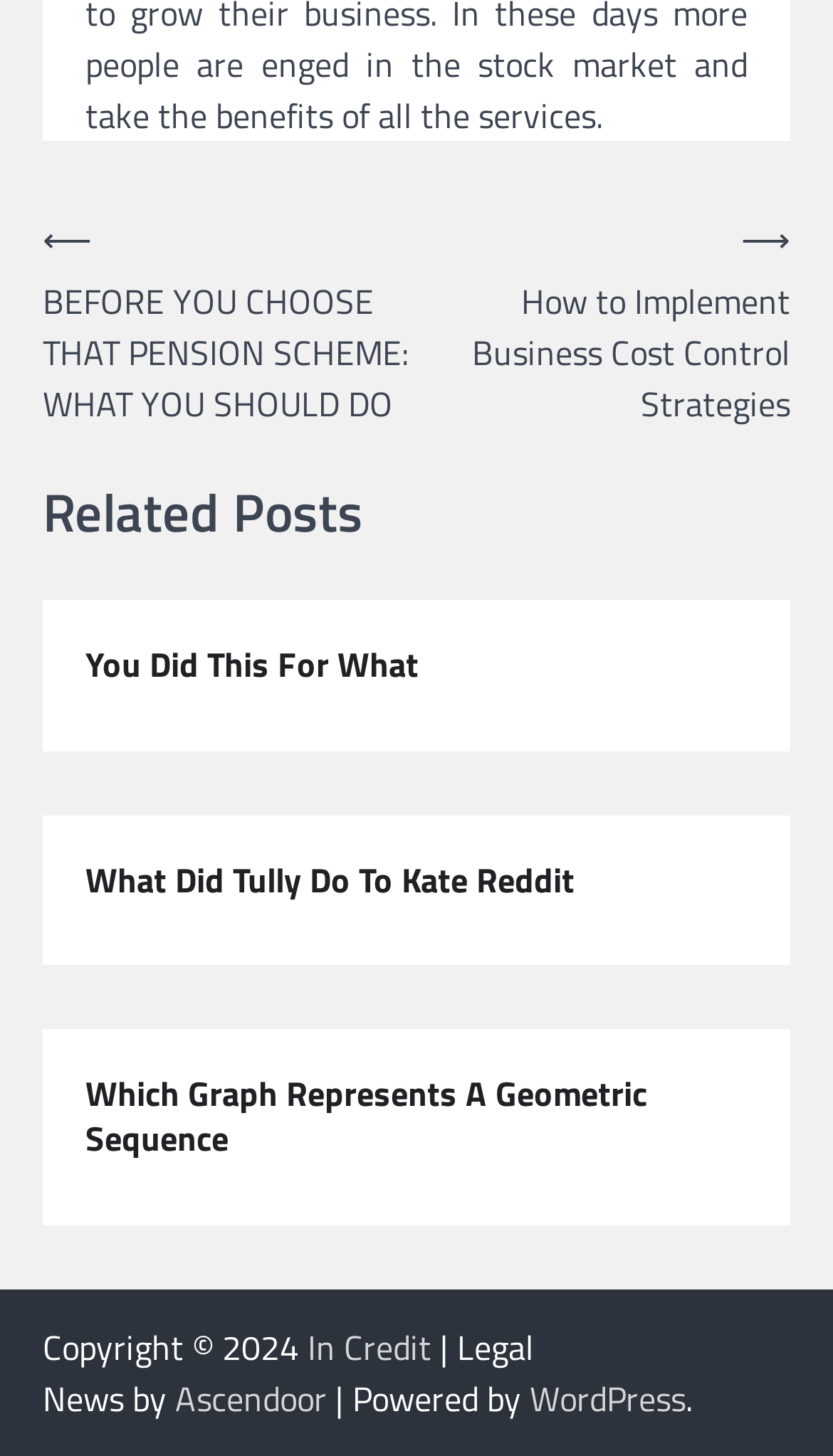Please locate the bounding box coordinates of the element that should be clicked to achieve the given instruction: "read article about what did Tully do to Kate Reddit".

[0.103, 0.589, 0.69, 0.619]